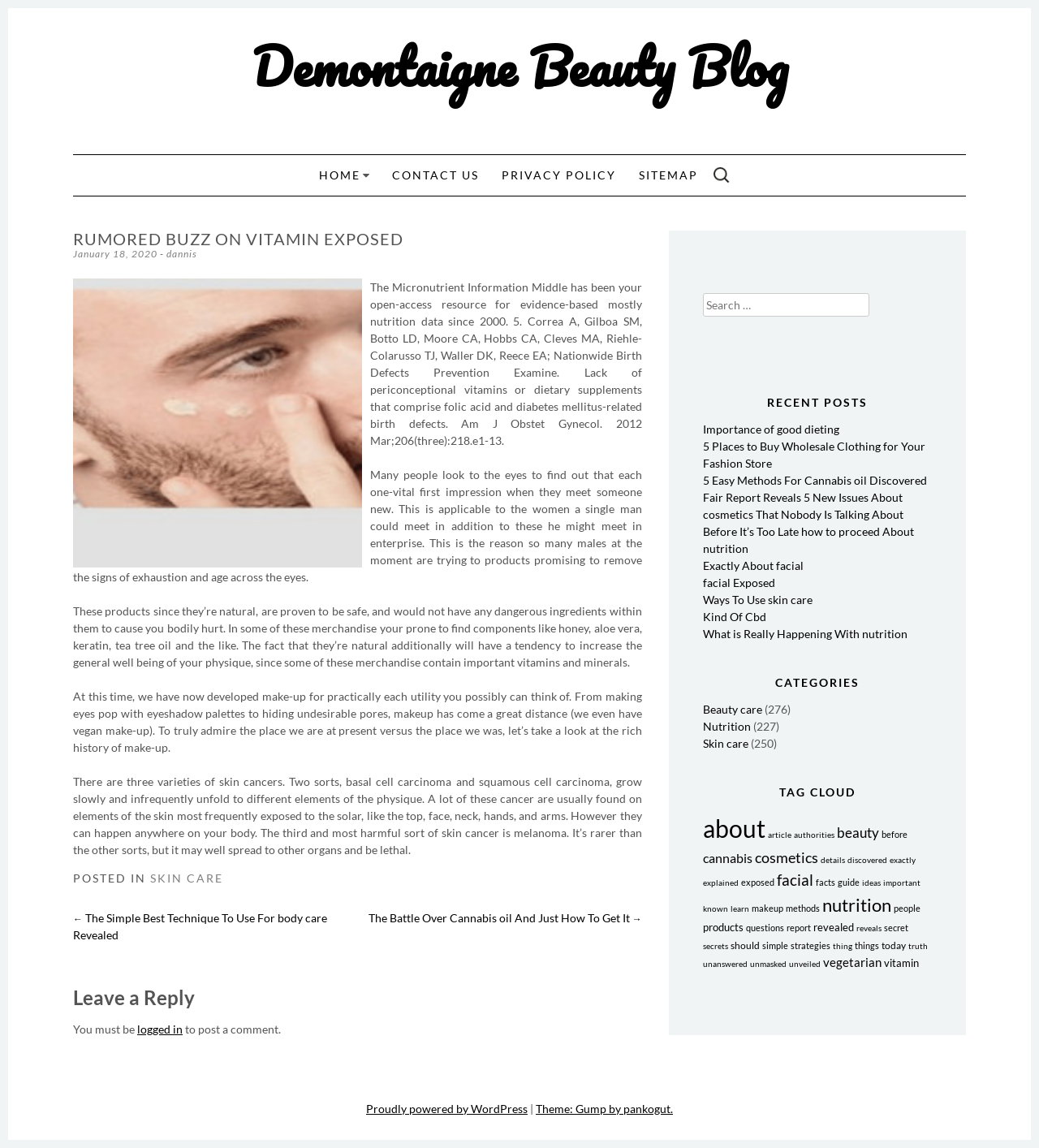Can you identify the bounding box coordinates of the clickable region needed to carry out this instruction: 'Go to the BUSINESS page'? The coordinates should be four float numbers within the range of 0 to 1, stated as [left, top, right, bottom].

None